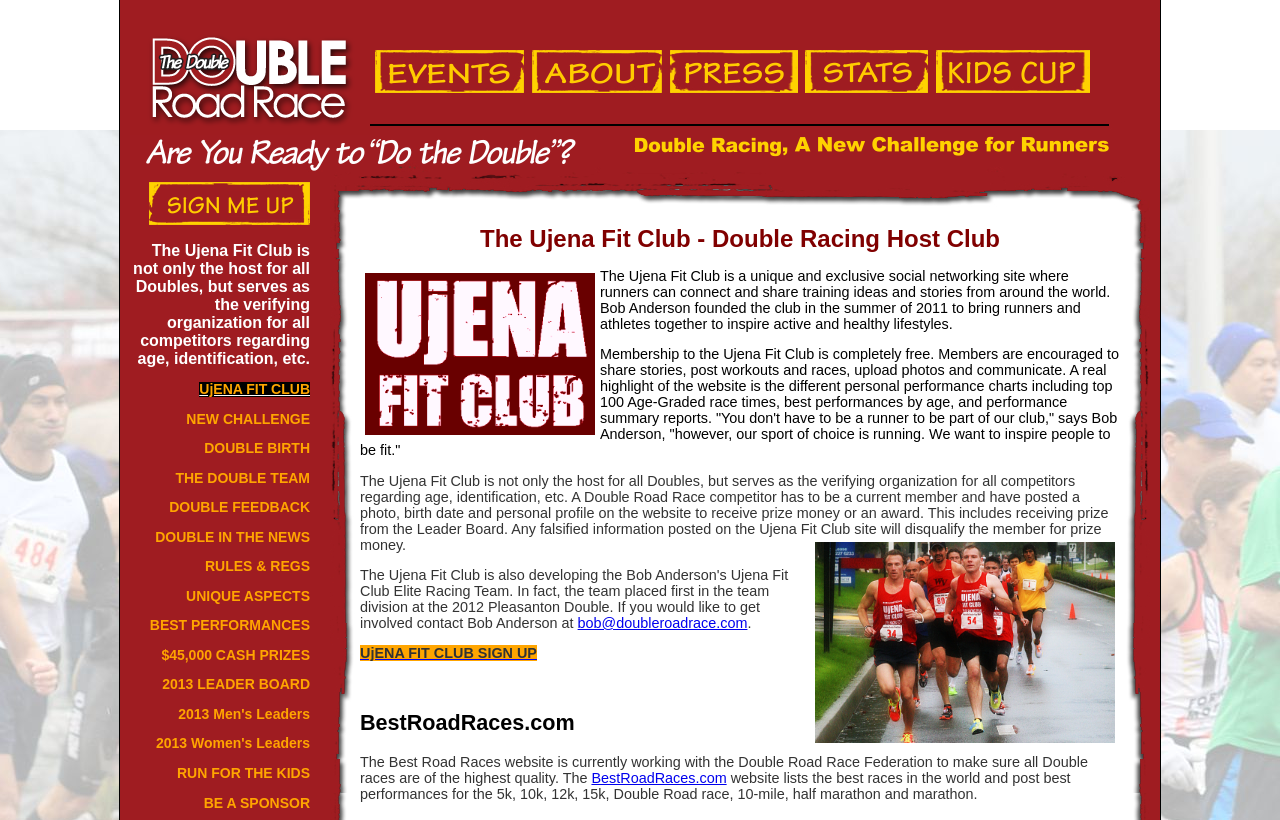Could you specify the bounding box coordinates for the clickable section to complete the following instruction: "Click on the 'Sign Me Up' link"?

[0.116, 0.26, 0.242, 0.278]